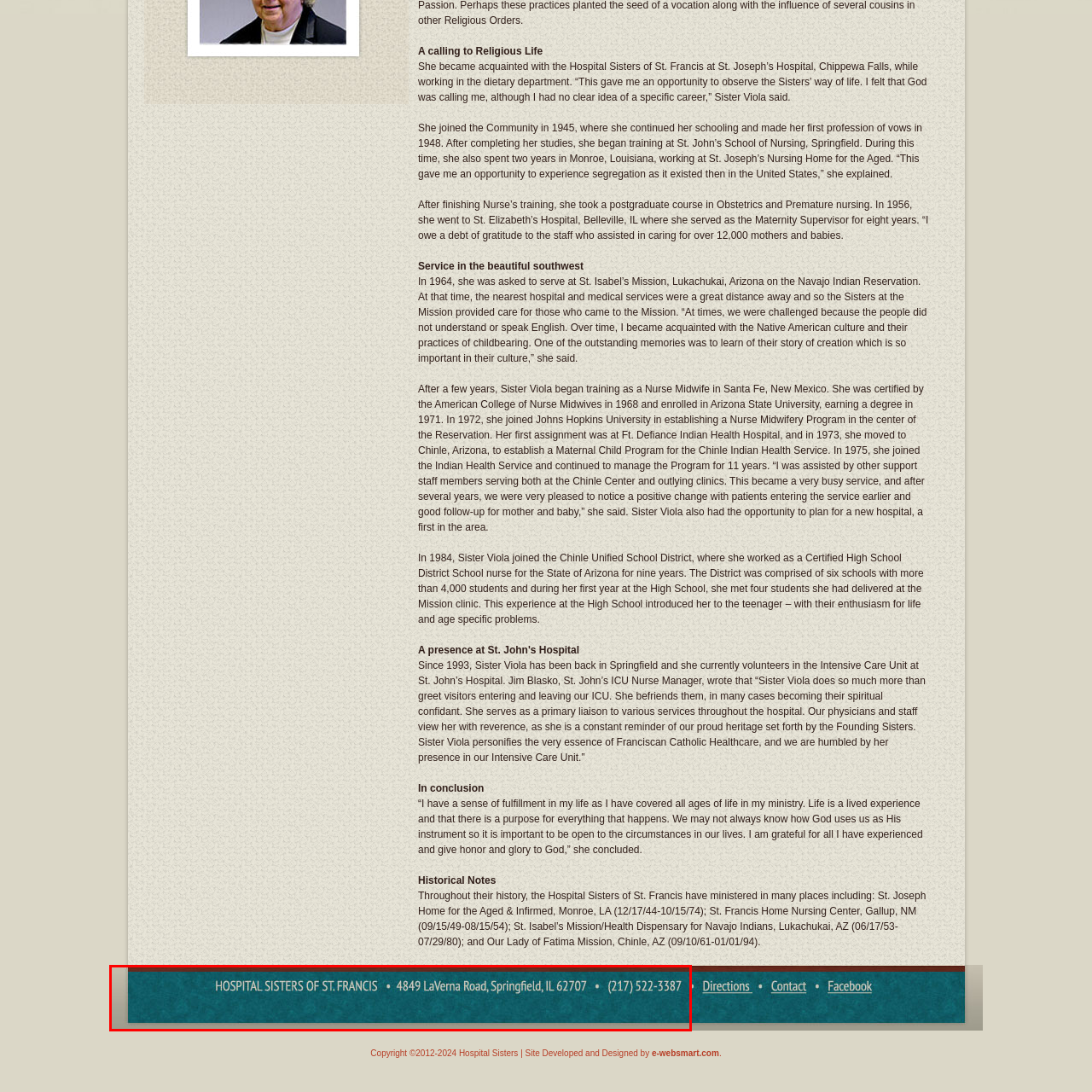What is the address of the hospital?
Direct your attention to the image encased in the red bounding box and answer the question thoroughly, relying on the visual data provided.

The full address of the hospital is provided below the hospital's name, which is '4849 LaVerna Road, Springfield, IL 62707'.